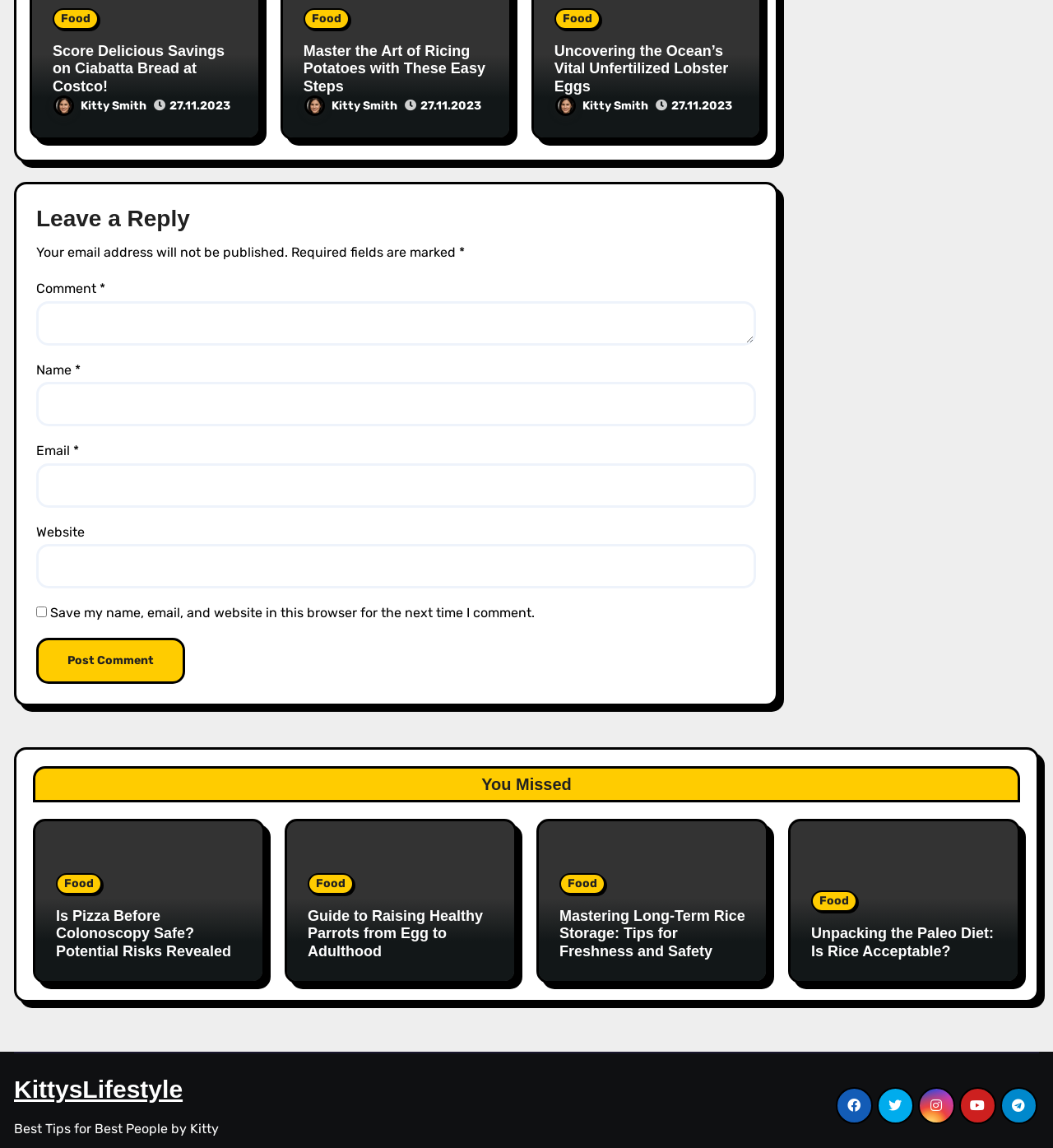Identify the bounding box coordinates of the clickable section necessary to follow the following instruction: "Read the article 'Score Delicious Savings on Ciabatta Bread at Costco!'". The coordinates should be presented as four float numbers from 0 to 1, i.e., [left, top, right, bottom].

[0.05, 0.037, 0.226, 0.083]